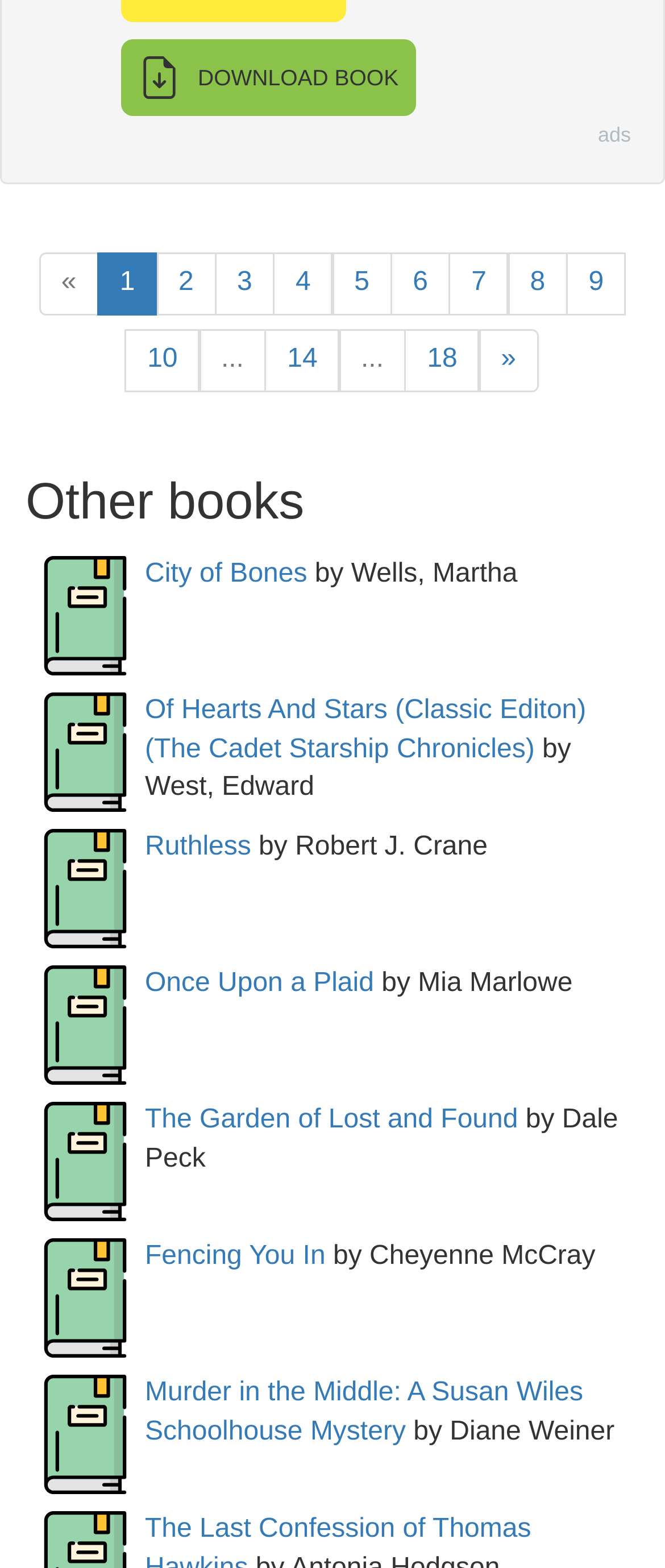How many images are on this page?
Answer the question with a detailed and thorough explanation.

I counted the number of image elements on the page, and found 9 of them.